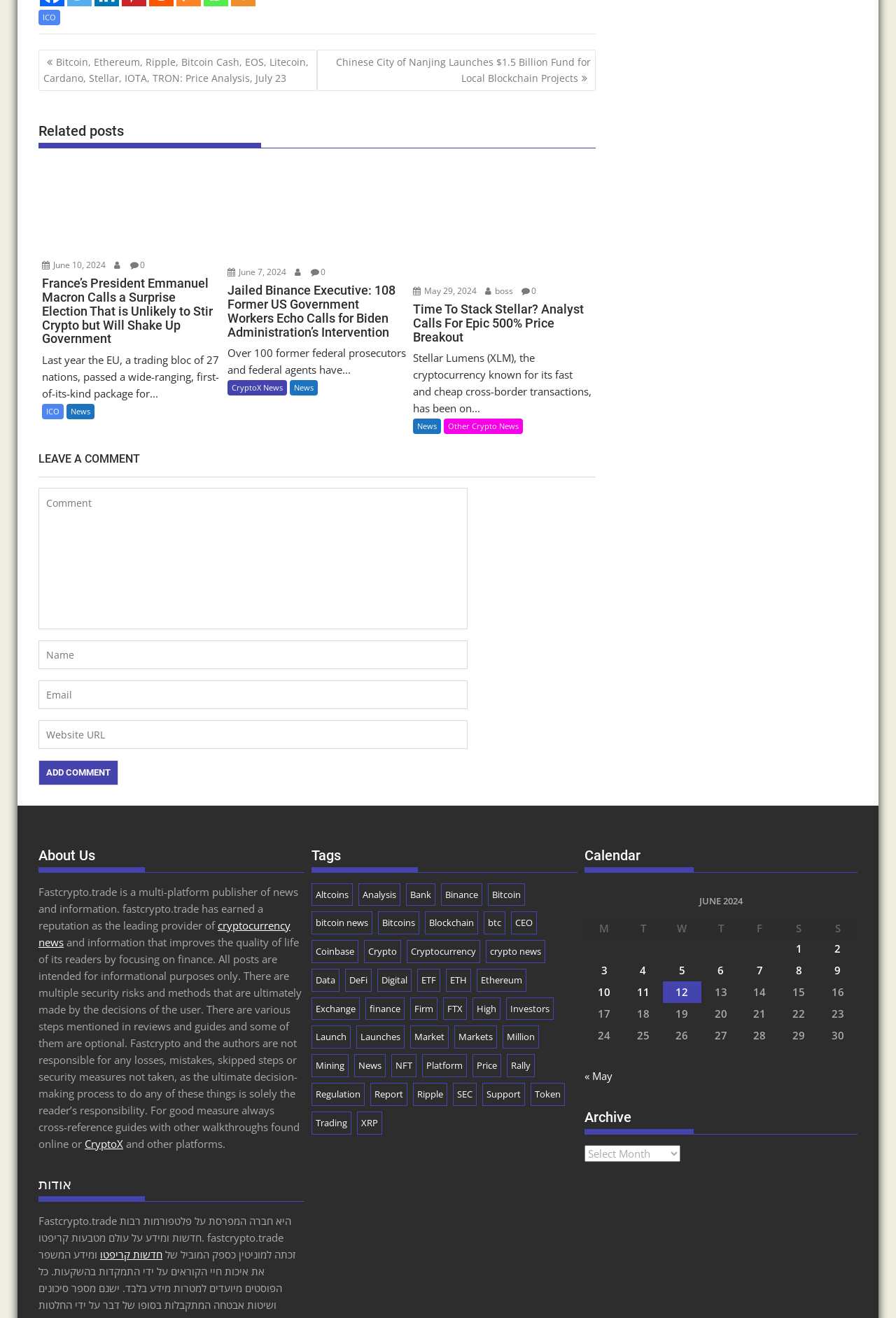How many complementary sections are on this webpage?
Use the information from the screenshot to give a comprehensive response to the question.

I counted the complementary sections on the webpage and found that there are two, one with 'About Us' and 'Tags' sections, and another with 'Tags' section.